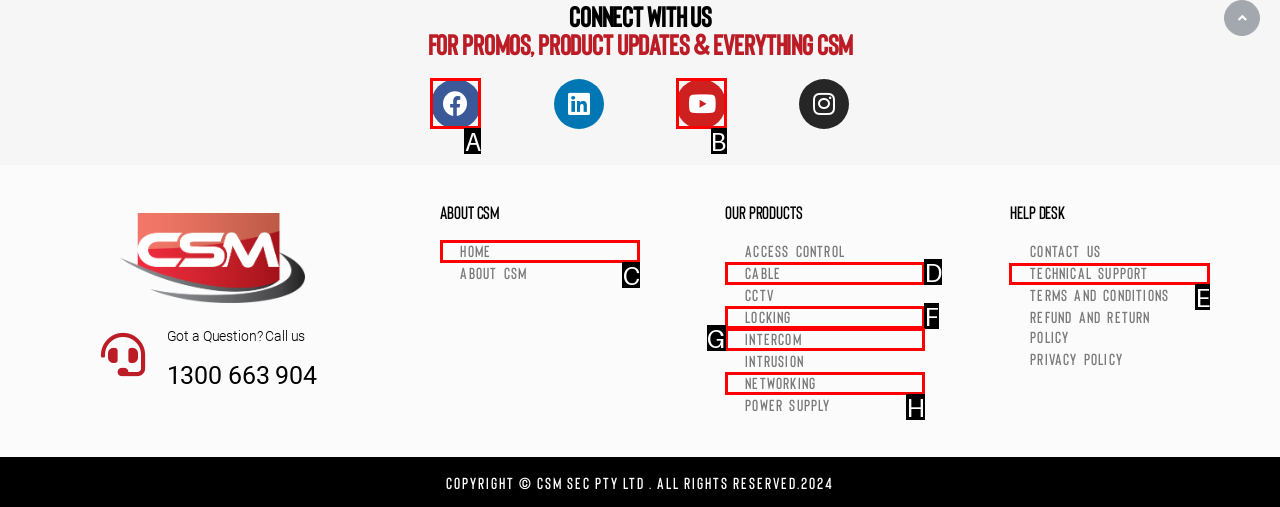Select the appropriate HTML element to click on to finish the task: Get technical support.
Answer with the letter corresponding to the selected option.

E